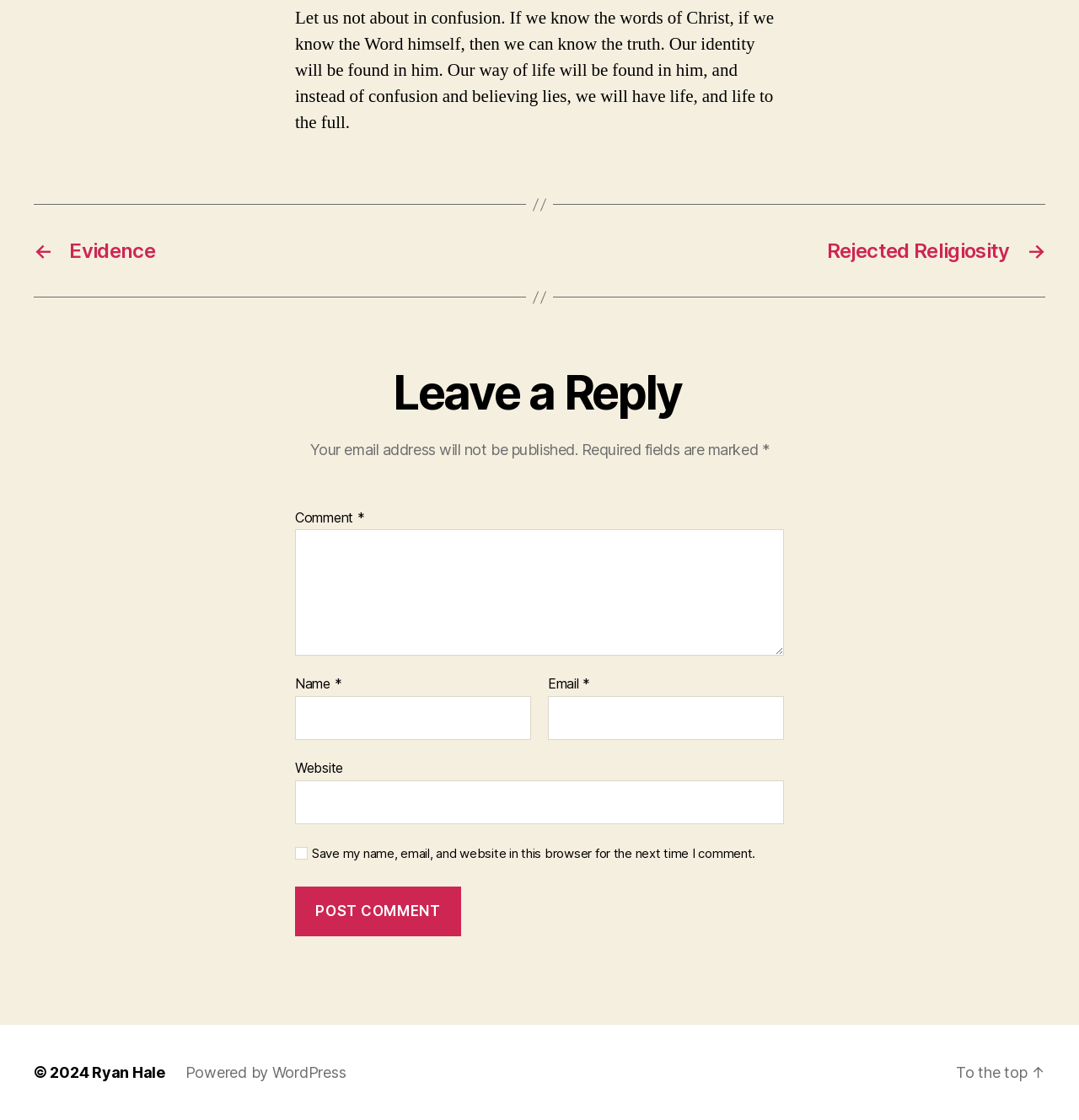Please identify the bounding box coordinates of the element's region that needs to be clicked to fulfill the following instruction: "Click the 'Post Comment' button". The bounding box coordinates should consist of four float numbers between 0 and 1, i.e., [left, top, right, bottom].

[0.273, 0.792, 0.427, 0.836]